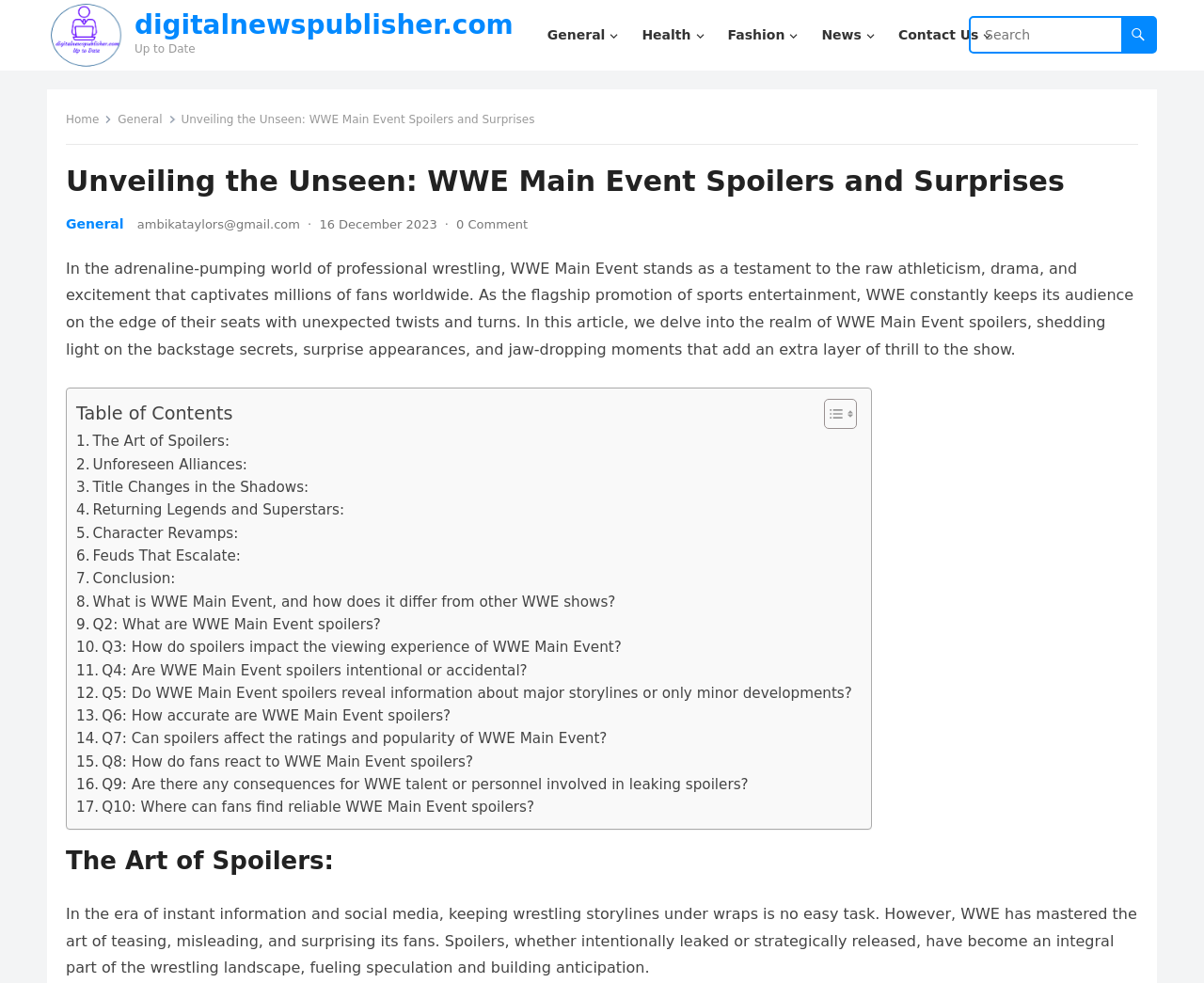Please indicate the bounding box coordinates of the element's region to be clicked to achieve the instruction: "Read the article about WWE Main Event spoilers". Provide the coordinates as four float numbers between 0 and 1, i.e., [left, top, right, bottom].

[0.055, 0.264, 0.942, 0.365]